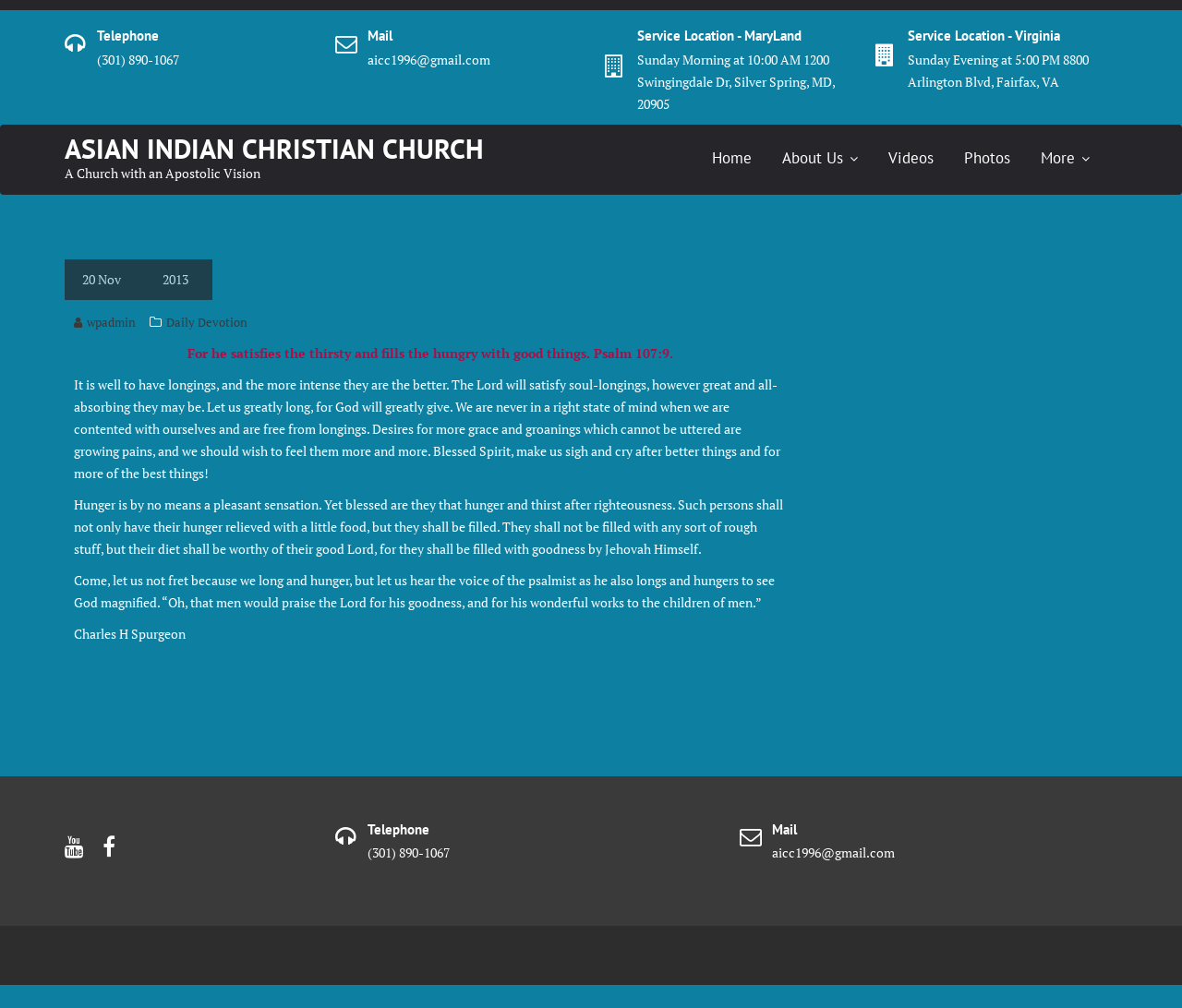Locate the bounding box coordinates of the element you need to click to accomplish the task described by this instruction: "Click the 'Home' link".

[0.591, 0.133, 0.648, 0.179]